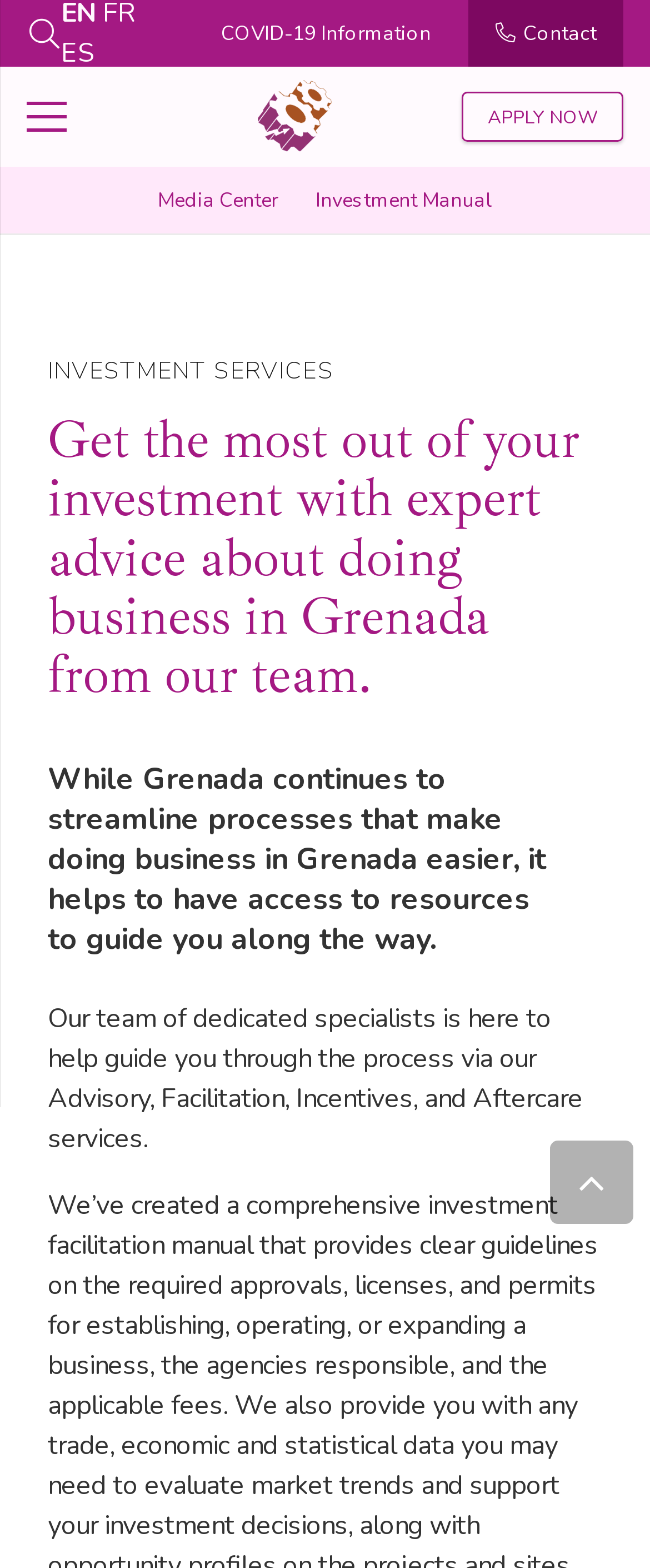Give a comprehensive overview of the webpage, including key elements.

The webpage is about investment services provided by the Investment Promotion Agency in Grenada. At the top left corner, there is a search link, followed by a language selection link "ES" and a COVID-19 information link. On the right side, there is a contact link with an icon and a menu link. 

Below these links, there is a prominent "APPLY NOW" link. To the left of this link, there are two links: "Media Center" and "Investment Manual". 

The main content of the webpage starts with a heading "INVESTMENT SERVICES" at the top, followed by a subheading that describes the benefits of expert advice for doing business in Grenada. 

Below the subheading, there are two paragraphs of text. The first paragraph explains the importance of having access to resources when doing business in Grenada. The second paragraph describes the services provided by the team of dedicated specialists, which include Advisory, Facilitation, Incentives, and Aftercare services. 

At the bottom right corner, there is a "Back to top" link.